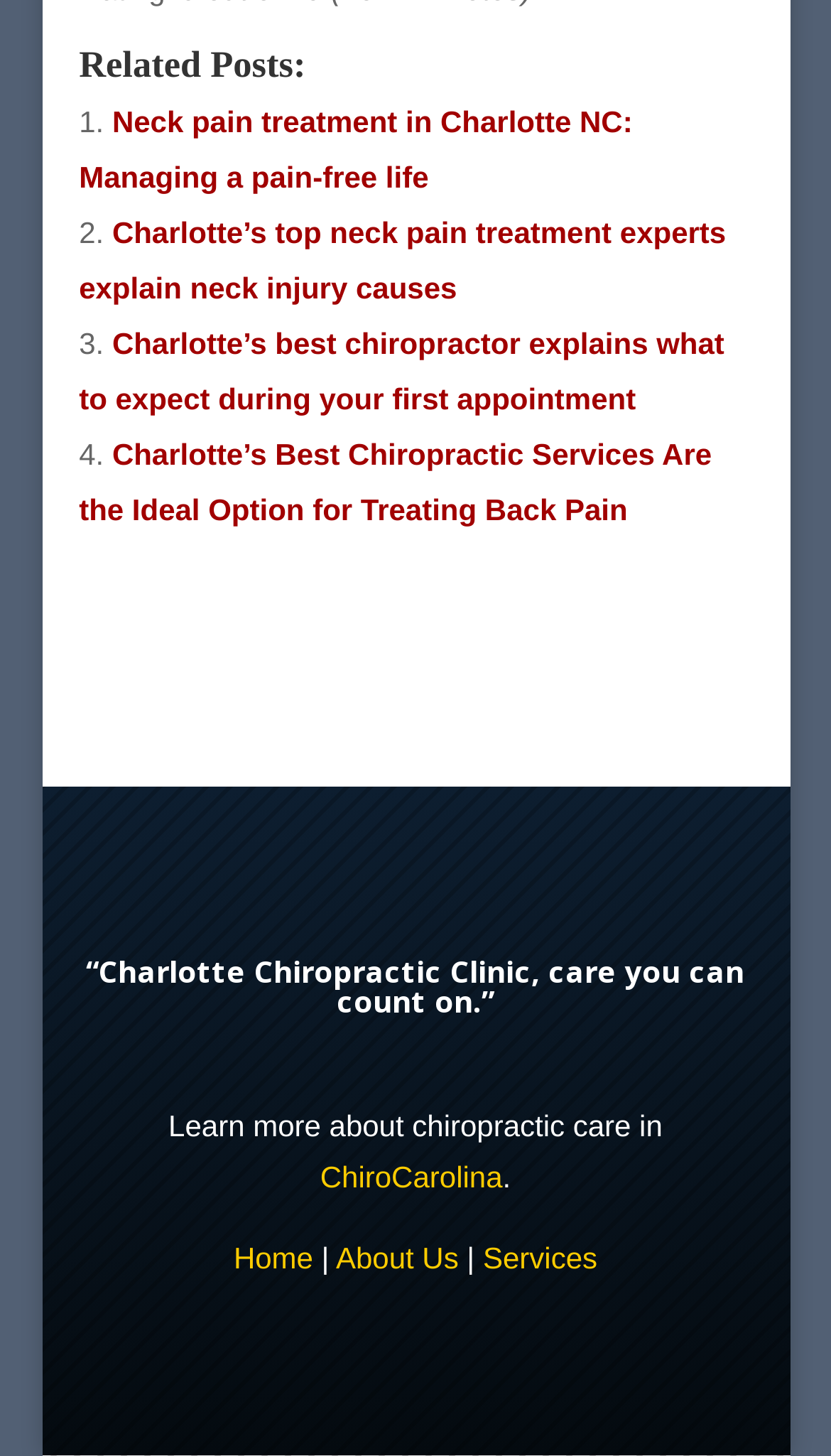What is the name of the chiropractic clinic?
Give a single word or phrase as your answer by examining the image.

ChiroCarolina